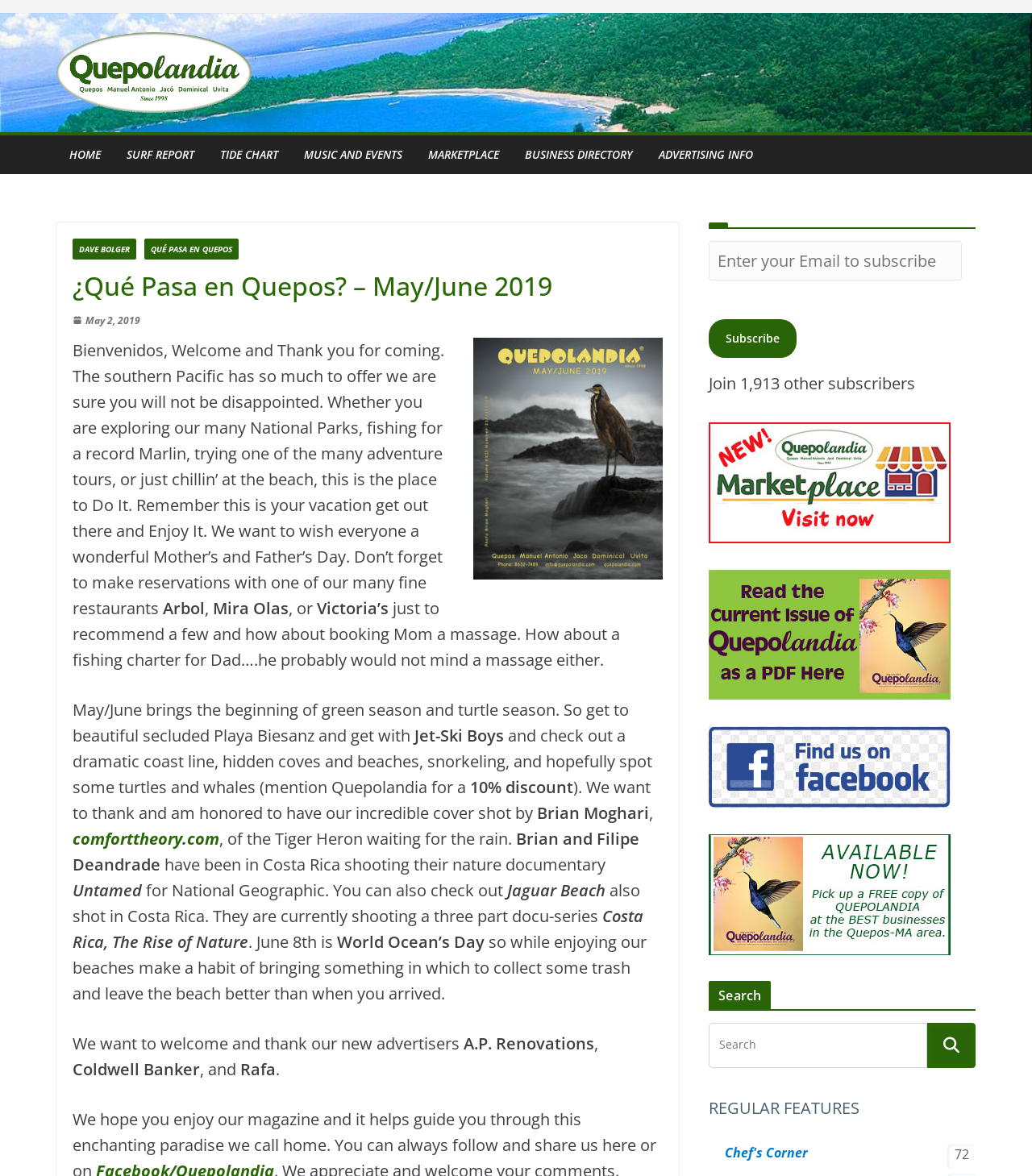What is the name of the documentary series being filmed in Costa Rica?
Please provide a single word or phrase as the answer based on the screenshot.

Untamed